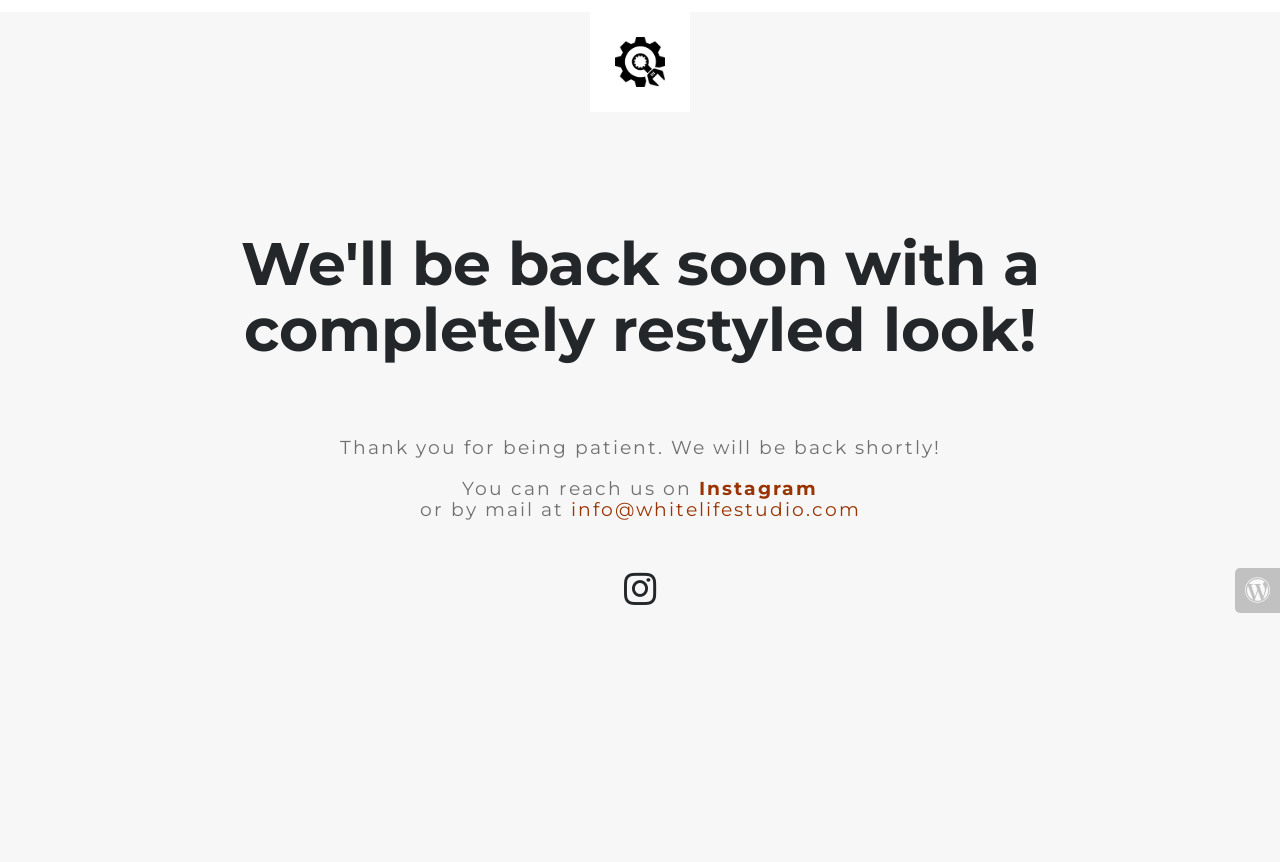Based on the image, please elaborate on the answer to the following question:
What is the tone of the website's message?

The tone of the website's message is apologetic, as indicated by the text 'Thank you for being patient. We will be back shortly!' which expresses gratitude and regret for the inconvenience caused by the website being under construction.